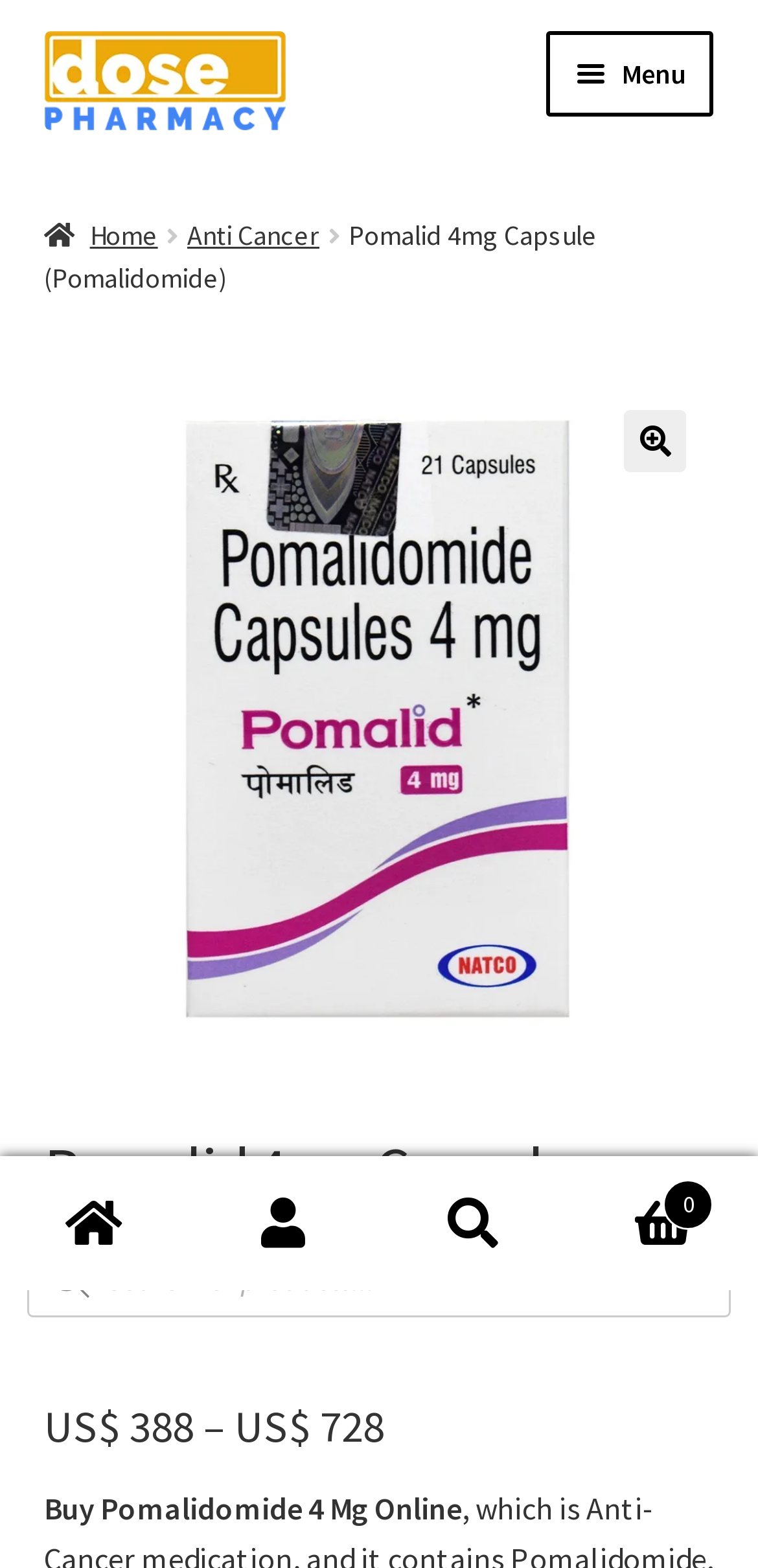How many customer reviews are there?
Please respond to the question with a detailed and thorough explanation.

The number of customer reviews can be found in the link '(1 customer review)' which indicates that there is only one customer review.